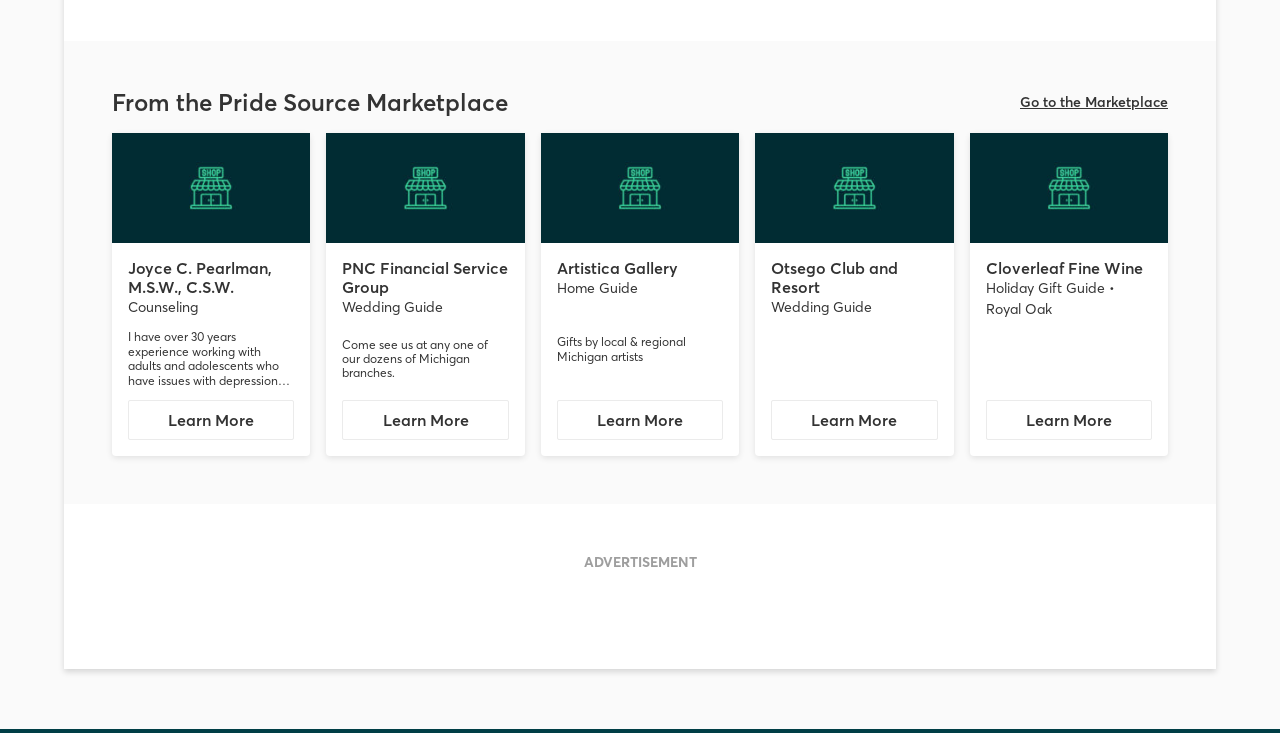Provide the bounding box coordinates of the UI element that matches the description: "Wedding Guide".

[0.268, 0.366, 0.346, 0.391]